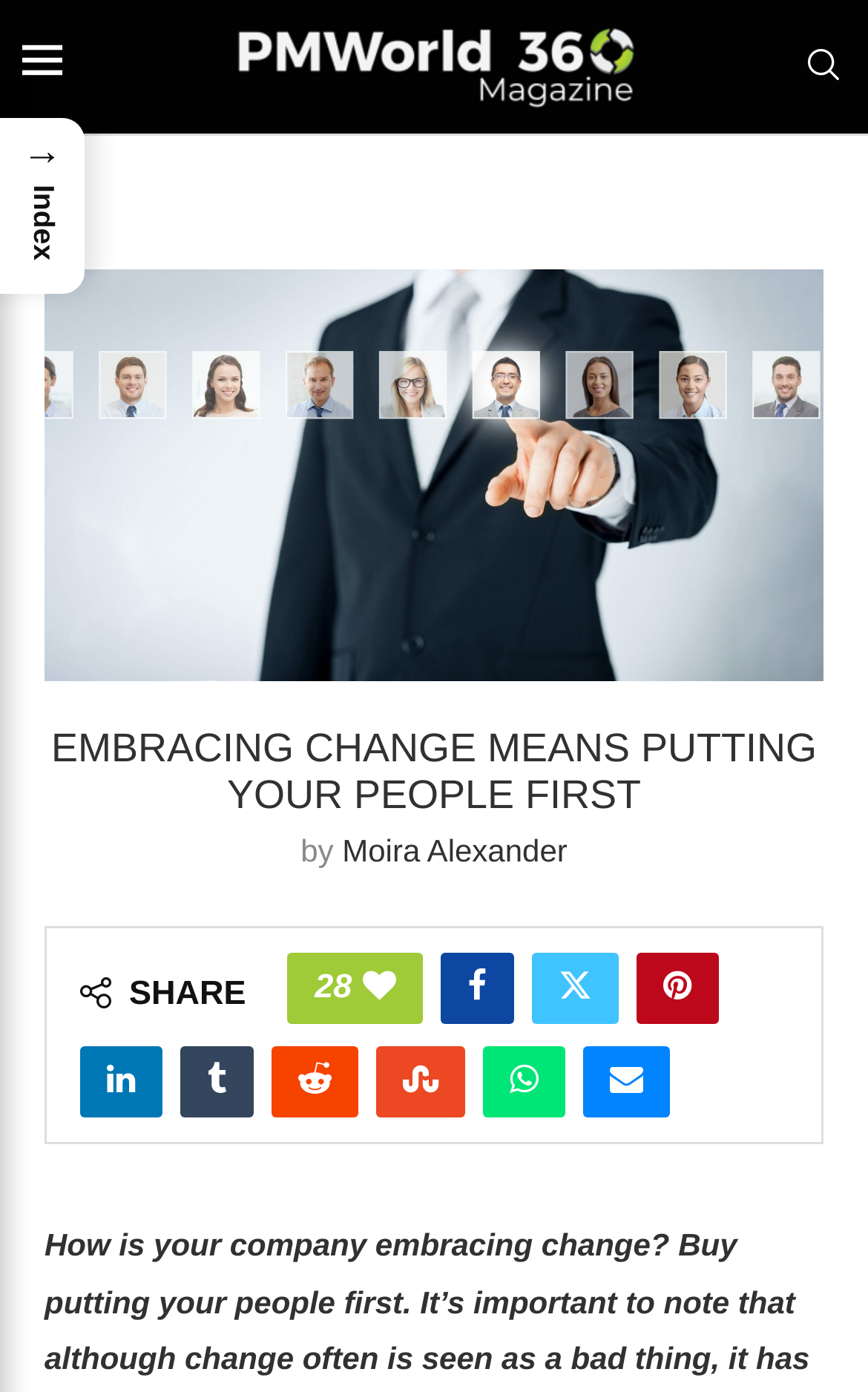What is the name of the magazine?
Please provide a comprehensive answer based on the contents of the image.

I found the answer by looking at the link element with the text 'PMWorld 360 Magazine' which is located at the top of the webpage.